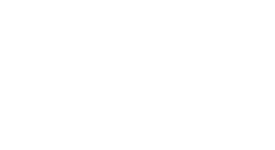Create an extensive and detailed description of the image.

The image depicts a simple yet impactful design featuring an abstract representation associated with cryptocurrency themes, marked by clean lines and minimalist styling. This thematic visual aligns with discussions regarding cryptocurrency investments, such as the recent advancements in Bitcoin ETFs. The context surrounding the image includes important updates on financial instruments like the Hashdex Nasdaq Crypto Index ETF, which replicates the Nasdaq Crypto Index and represents significant developments in the crypto investment landscape since its approval in September 2020. The image serves as a visual cue to the ongoing conversation about cryptocurrency regulations and market trends, specifically focusing on the emerging landscape of Bitcoin ETFs in various countries, with special attention to Brazil and Canada.